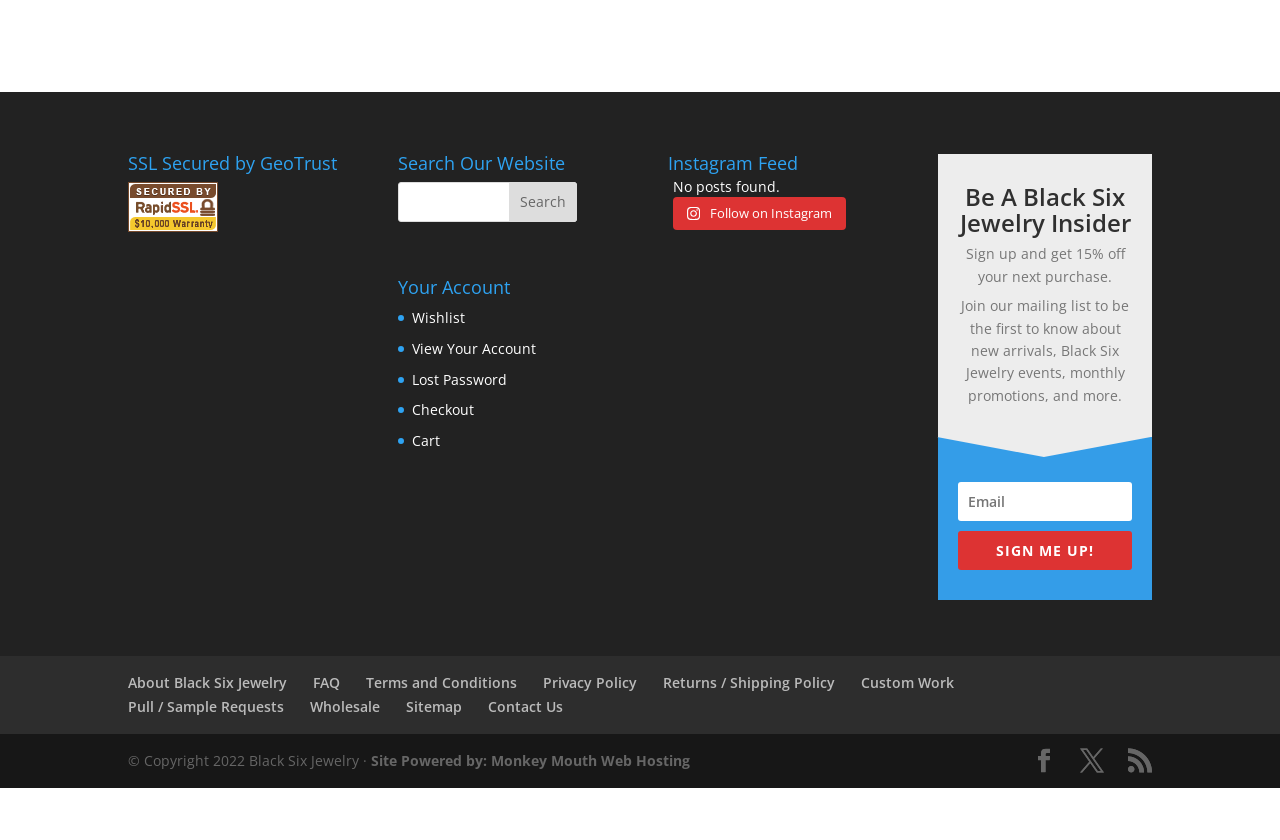What is the year of copyright for Black Six Jewelry?
Look at the image and provide a detailed response to the question.

The copyright information at the bottom of the webpage mentions '© Copyright 2022 Black Six Jewelry', which indicates that the website's content is copyrighted until 2022.